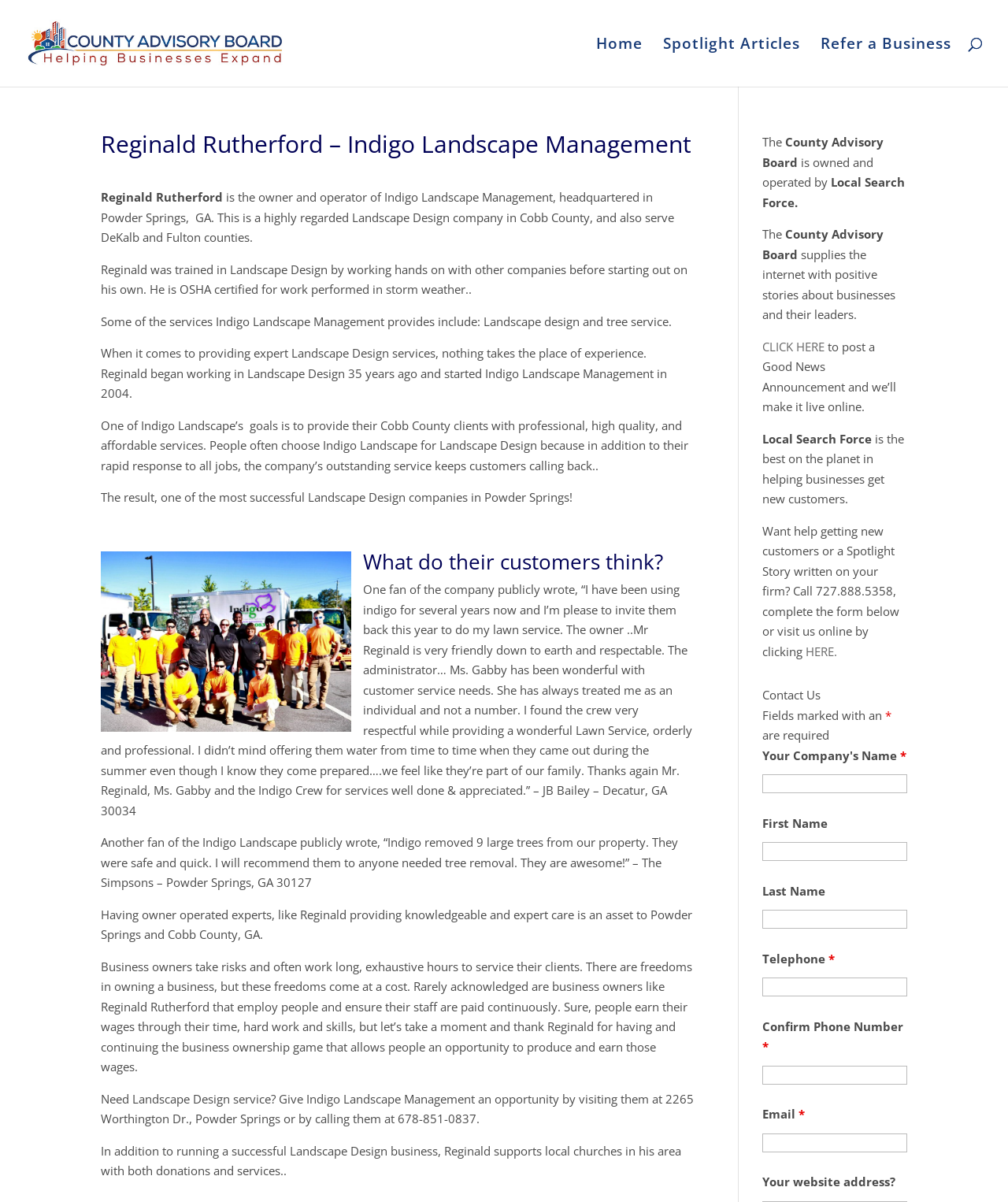Provide a thorough description of the webpage's content and layout.

This webpage is about Reginald Rutherford, the owner and operator of Indigo Landscape Management, a landscape design company based in Powder Springs, GA. The page has a heading that displays Reginald's name and company name. Below the heading, there is a brief description of Reginald's background and experience in landscape design.

The page is divided into sections, with the top section featuring a link to the County Advisory Board and an image related to it. To the right of this section, there are three links: Home, Spotlight Articles, and Refer a Business.

The main content of the page is organized into paragraphs, with each paragraph describing a different aspect of Indigo Landscape Management. The text describes the services provided by the company, including landscape design and tree service, and highlights Reginald's experience and qualifications.

There is a section dedicated to customer testimonials, where two customers share their positive experiences with Indigo Landscape Management. This section is followed by a paragraph that praises Reginald's business ownership and his contribution to the local community.

The page also includes a section that provides contact information for Indigo Landscape Management, including an address and phone number. Additionally, there is a section that appears to be related to the County Advisory Board, with text that describes its purpose and a link to post a Good News Announcement.

At the bottom of the page, there is a form that allows users to submit their company's information, with fields for company name, first name, last name, telephone number, and email address.